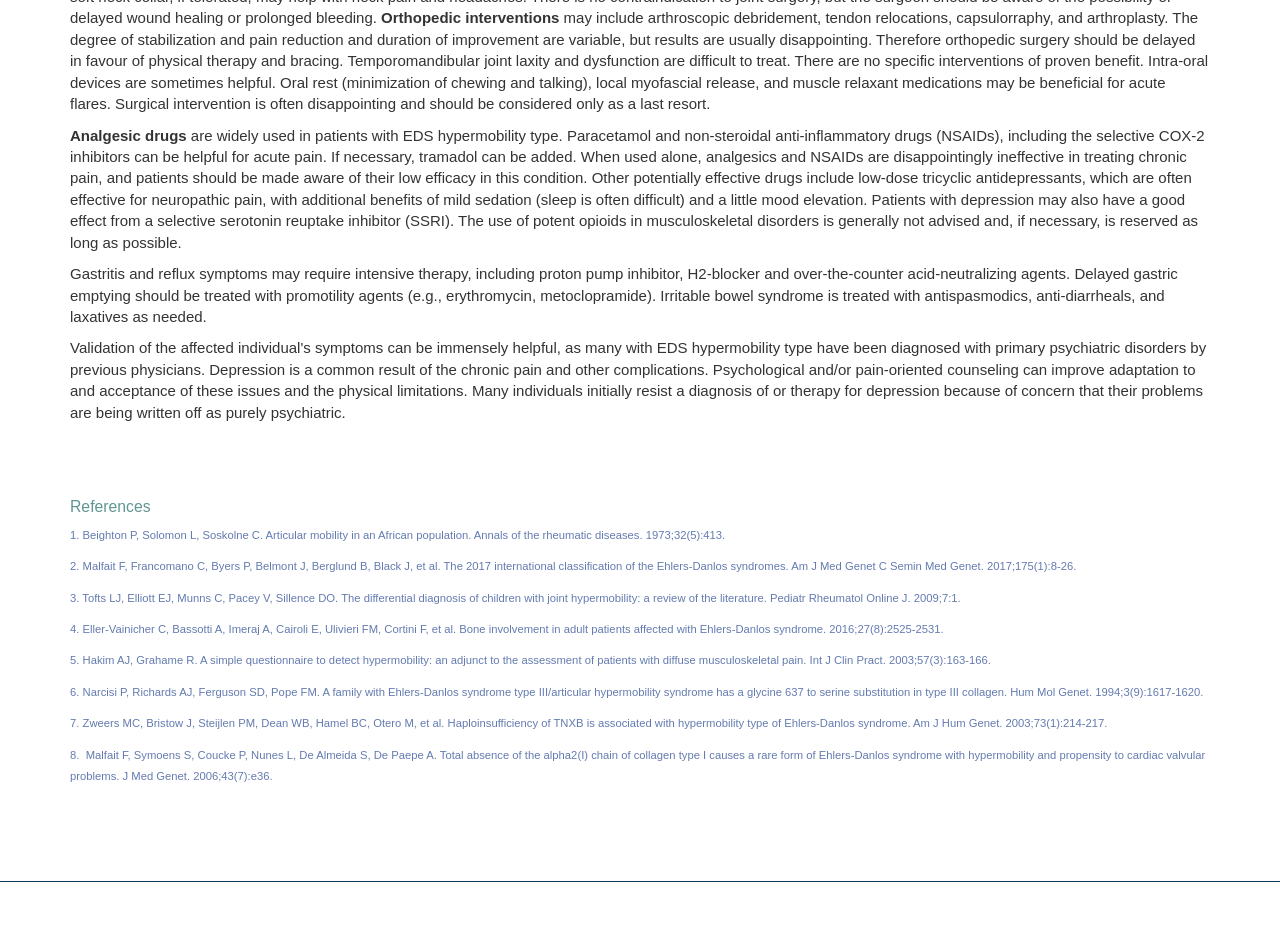Locate the bounding box coordinates of the element that needs to be clicked to carry out the instruction: "Read about orthopedic interventions". The coordinates should be given as four float numbers ranging from 0 to 1, i.e., [left, top, right, bottom].

[0.298, 0.01, 0.437, 0.028]